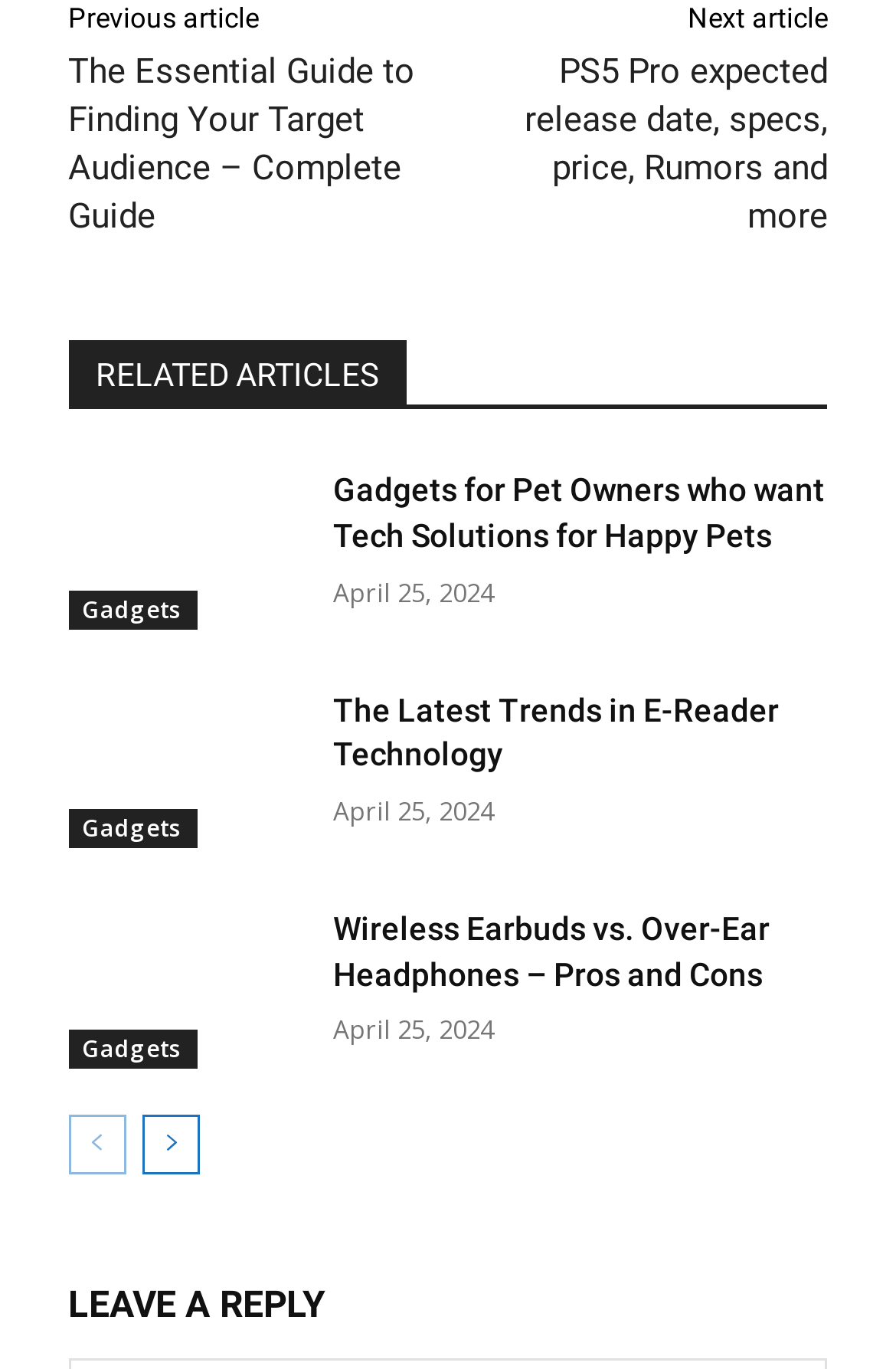Give a one-word or phrase response to the following question: What is the title of the first related article?

Gadgets for Pet Owners